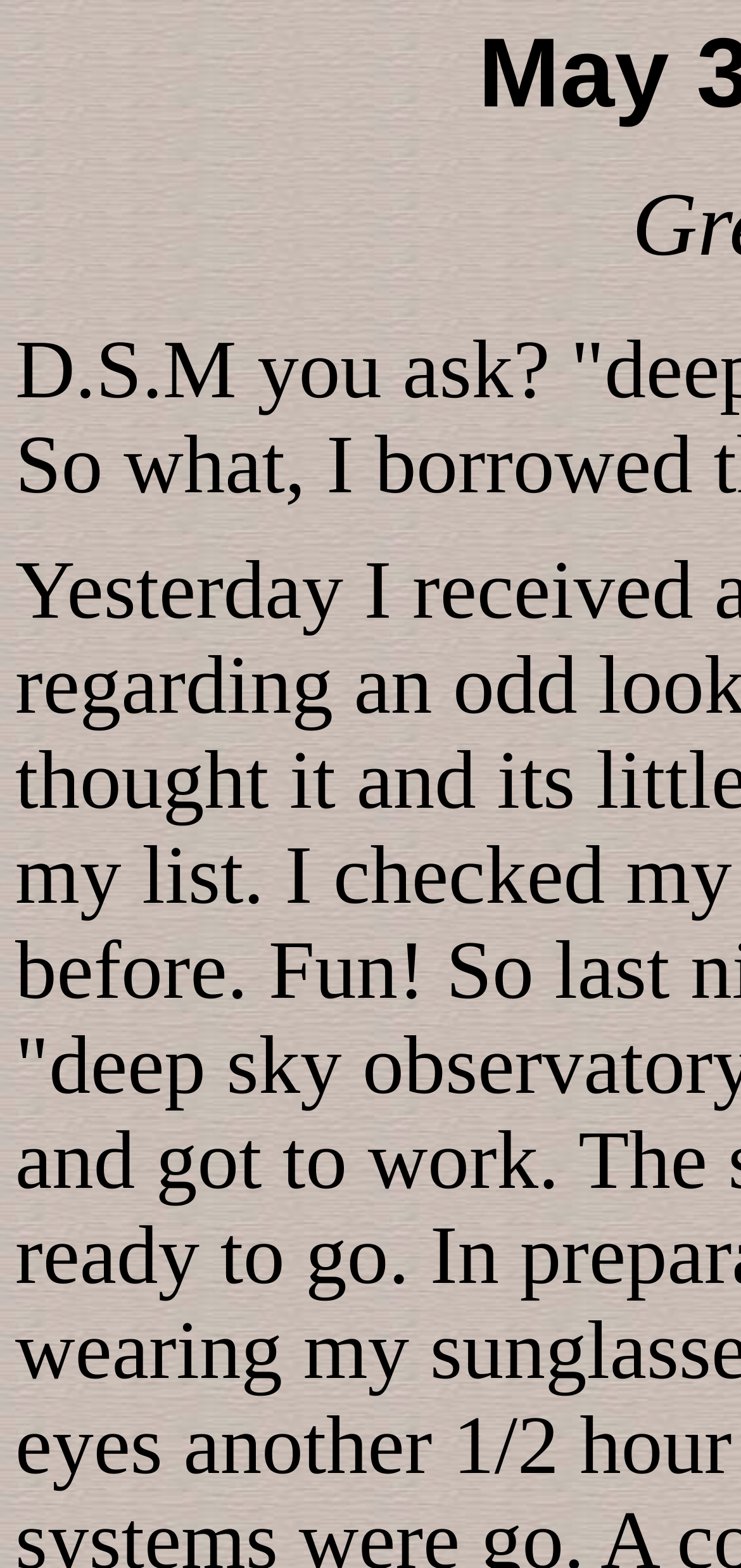Extract the primary heading text from the webpage.

May 3, 2010: D.S.M.